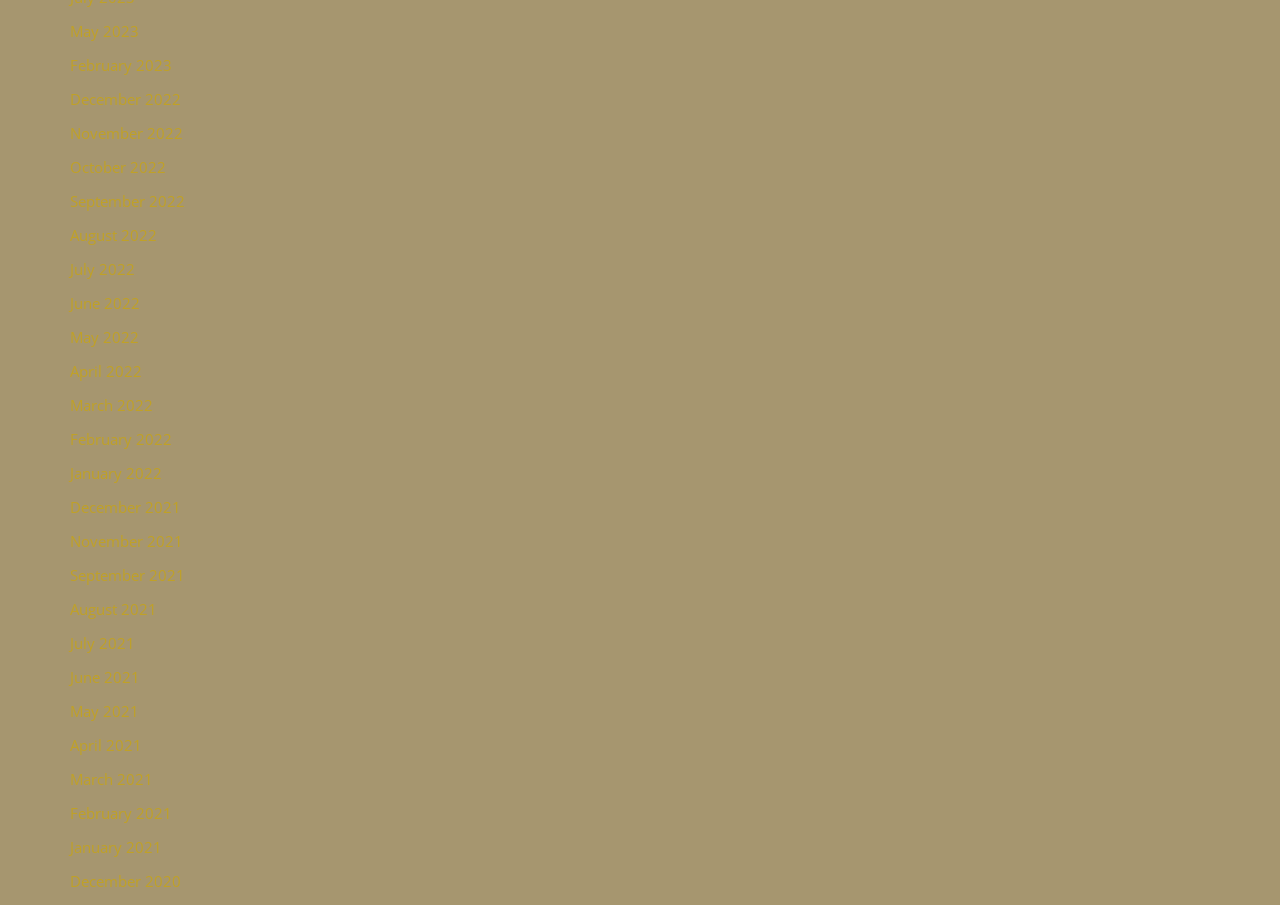Please identify the bounding box coordinates of where to click in order to follow the instruction: "go to December 2022".

[0.055, 0.098, 0.141, 0.12]